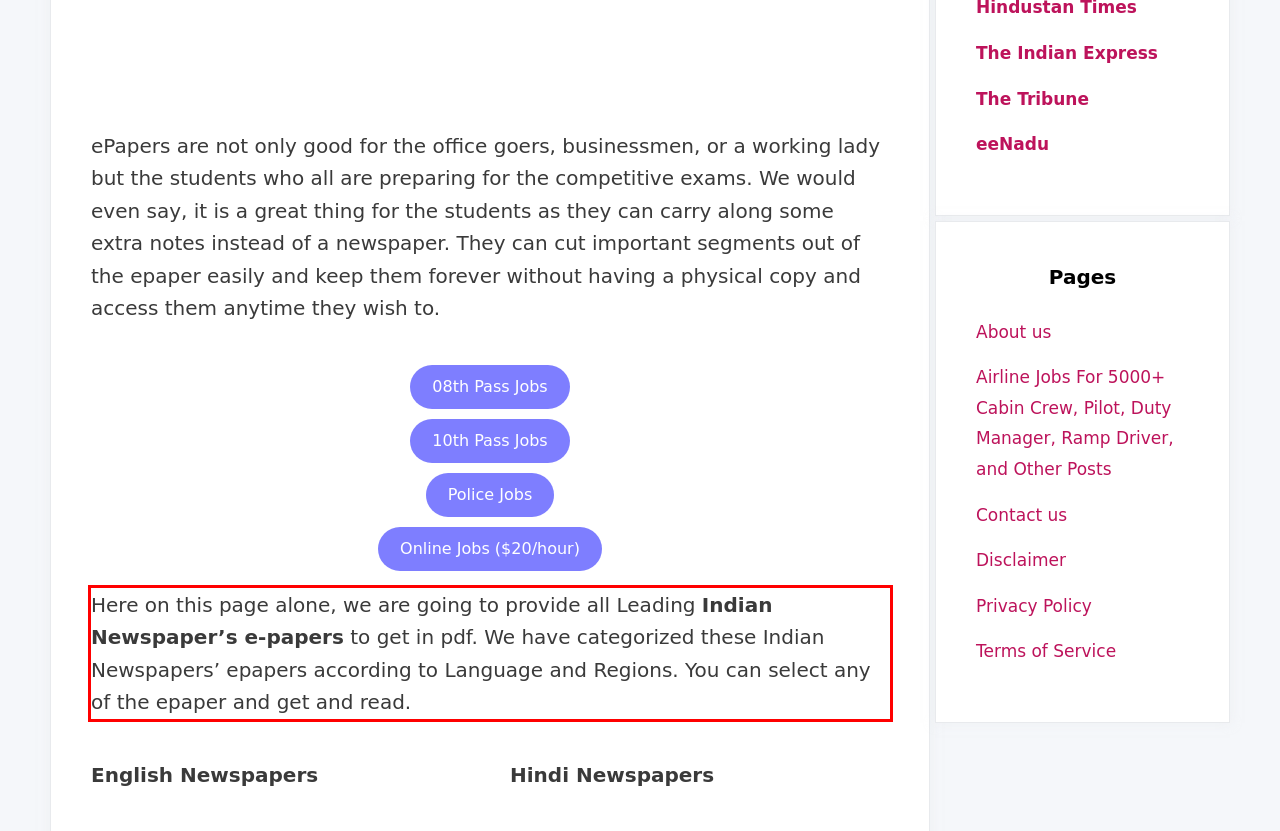You are provided with a screenshot of a webpage that includes a red bounding box. Extract and generate the text content found within the red bounding box.

Here on this page alone, we are going to provide all Leading Indian Newspaper’s e-papers to get in pdf. We have categorized these Indian Newspapers’ epapers according to Language and Regions. You can select any of the epaper and get and read.